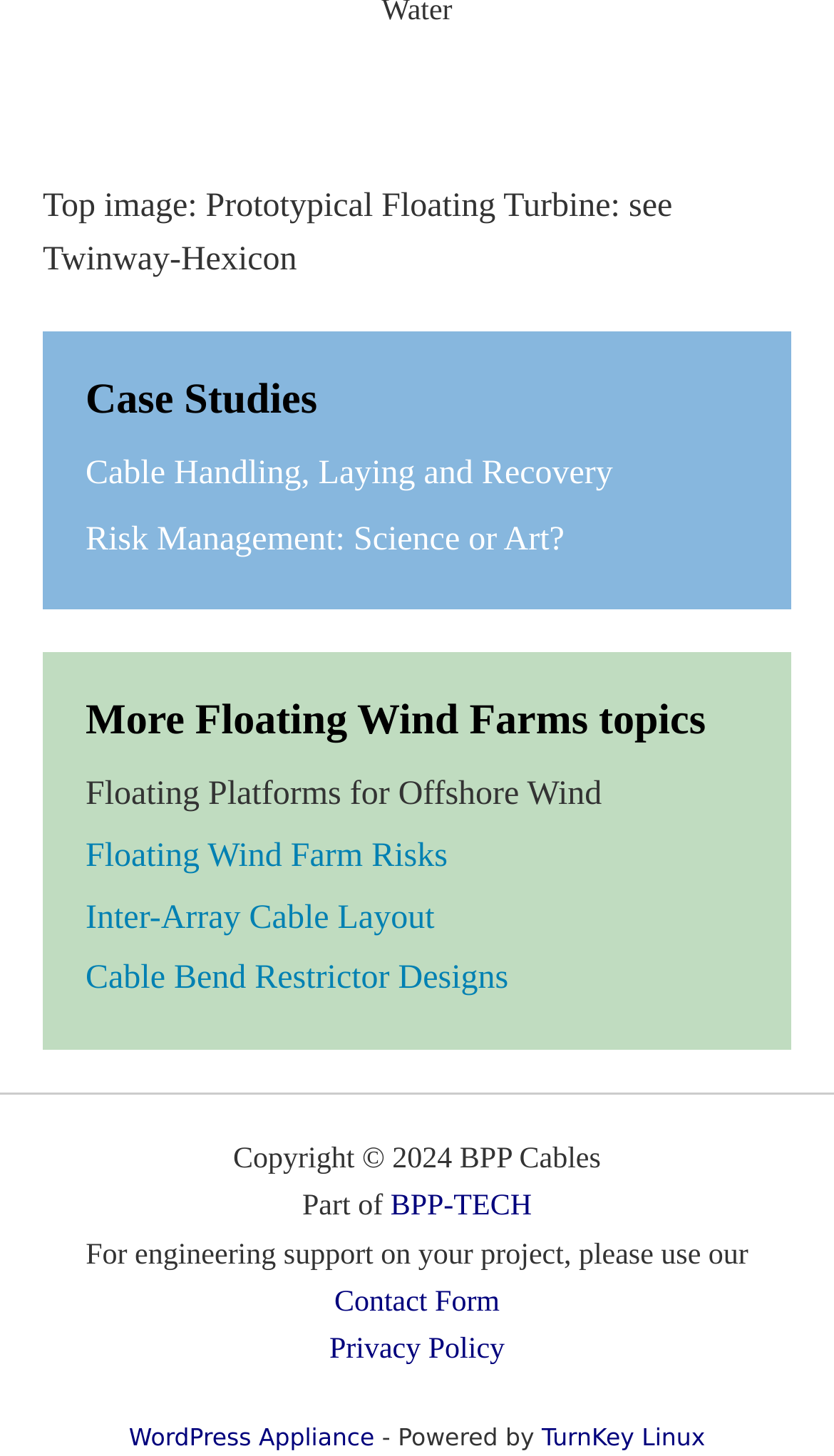Please locate the bounding box coordinates for the element that should be clicked to achieve the following instruction: "Visit the BPP-TECH website". Ensure the coordinates are given as four float numbers between 0 and 1, i.e., [left, top, right, bottom].

[0.468, 0.818, 0.638, 0.84]